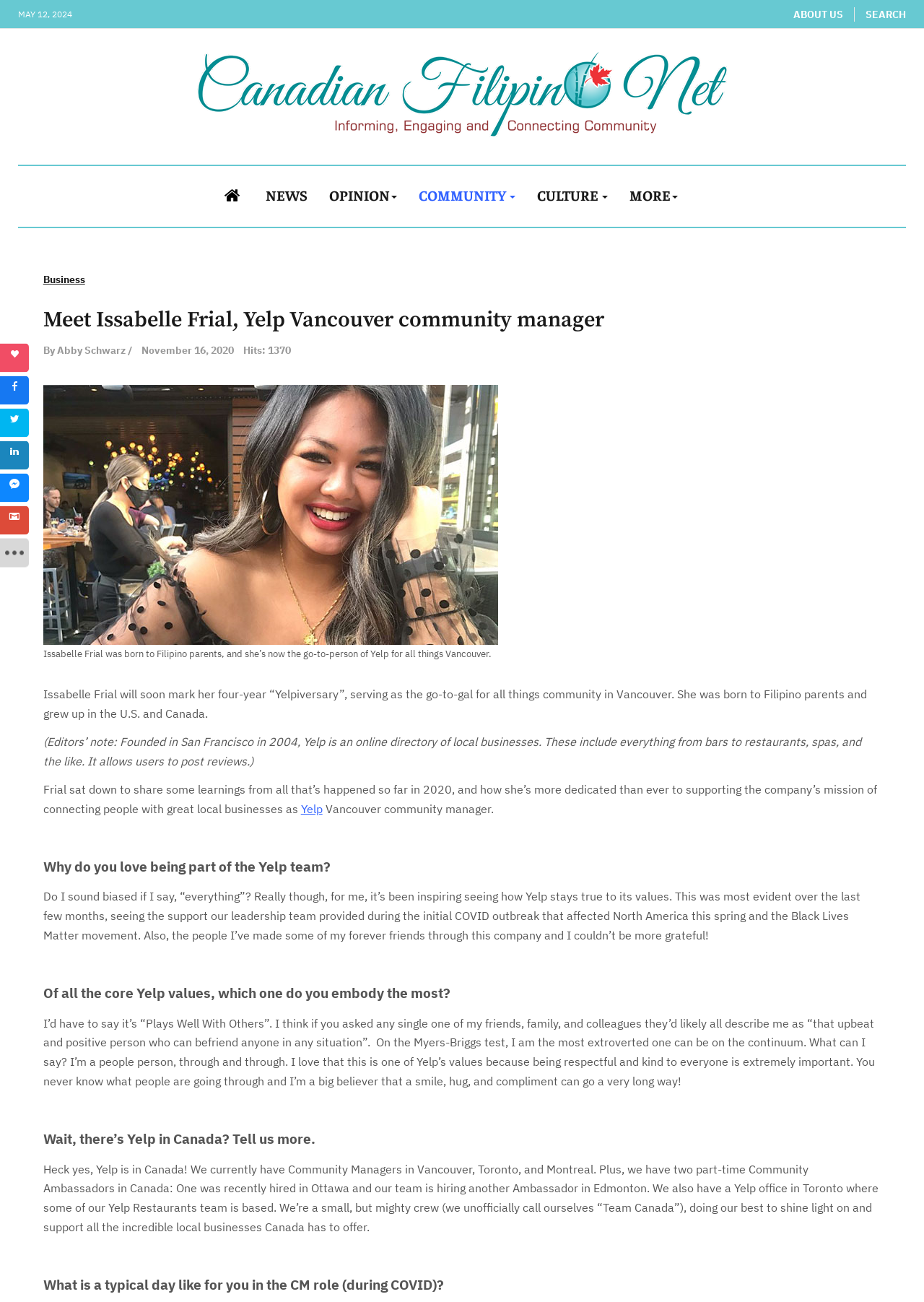Detail the various sections and features of the webpage.

This webpage is an online publication featuring an article about Issabelle Frial, the Yelp Vancouver community manager. At the top of the page, there is a horizontal navigation bar with links to "ABOUT US", "SEARCH", "Canadian Filipino", "Home", "NEWS", "OPINION", "COMMUNITY", "CULTURE", and "MORE". Below the navigation bar, there is a large image with a caption describing Issabelle Frial.

The main content of the article is divided into sections, with headings and paragraphs of text. The article begins with an introduction to Issabelle Frial, followed by a section with a subheading "Meet Issabelle Frial, Yelp Vancouver community manager". This section includes a link to the article title and a description list with details about the article, including the category, author, and publication date.

The article then proceeds to an interview with Issabelle Frial, where she shares her experiences and thoughts about her role as a community manager at Yelp. The interview is divided into sections with subheadings, such as "Why do you love being part of the Yelp team?" and "What is a typical day like for you in the CM role (during COVID)?". Each section includes a question and Issabelle Frial's response, which is presented in a block of text.

On the left side of the page, there is a vertical sidebar with links to social media platforms, including Facebook, Twitter, LinkedIn, and Gmail. There is also a button with a heart icon at the bottom of the page.

Overall, the webpage has a clean and organized layout, with a clear hierarchy of headings and sections. The use of images, links, and emphasis elements adds visual interest and helps to break up the text.